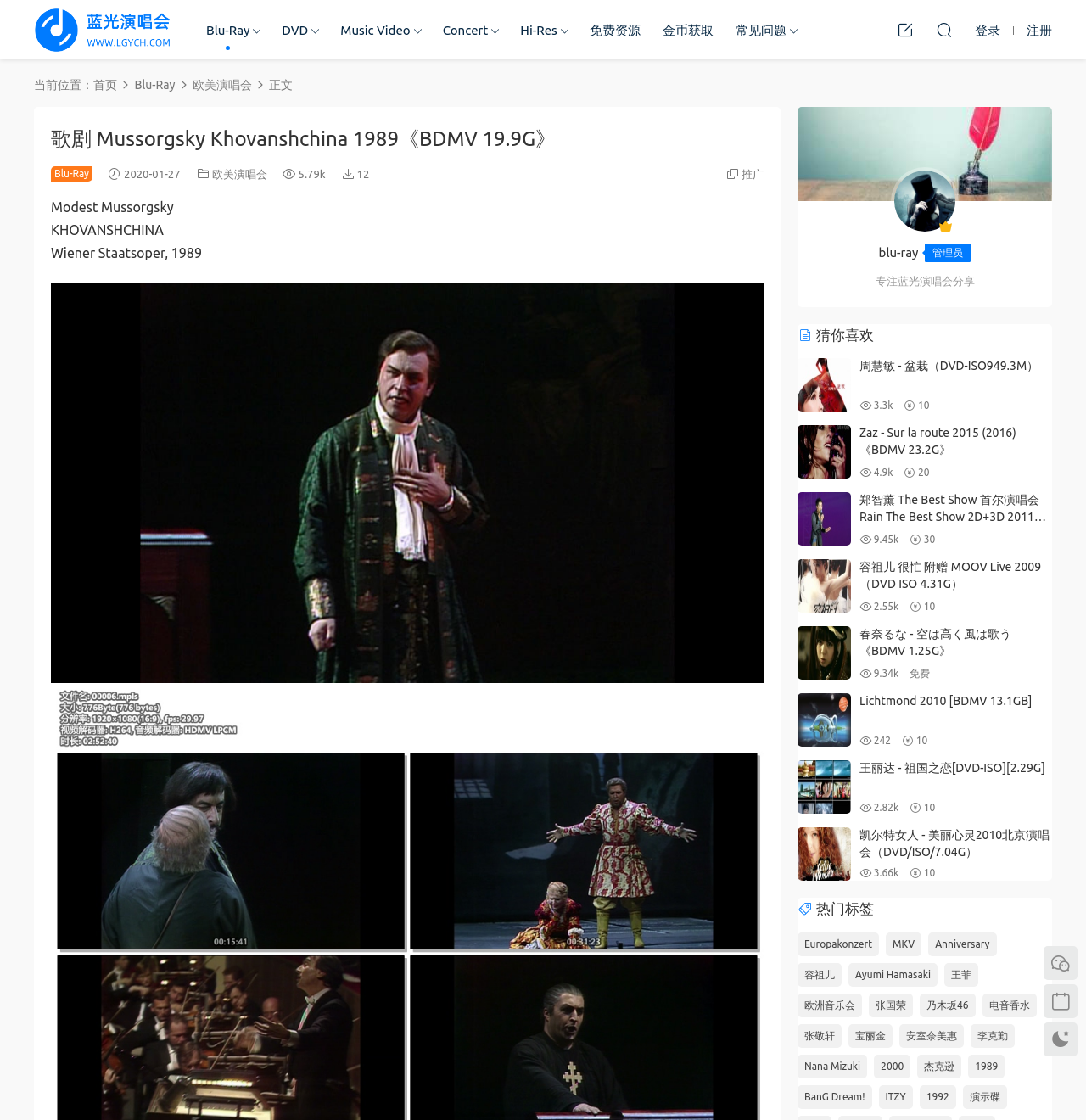How many comments are there for the concert '周慧敏 - 盆栽（DVD-ISO949.3M）'?
Refer to the image and give a detailed response to the question.

The number of comments for the concert '周慧敏 - 盆栽（DVD-ISO949.3M）' can be found in the static text '10' which is located below the link '周慧敏 - 盆栽（DVD-ISO949.3M）'.